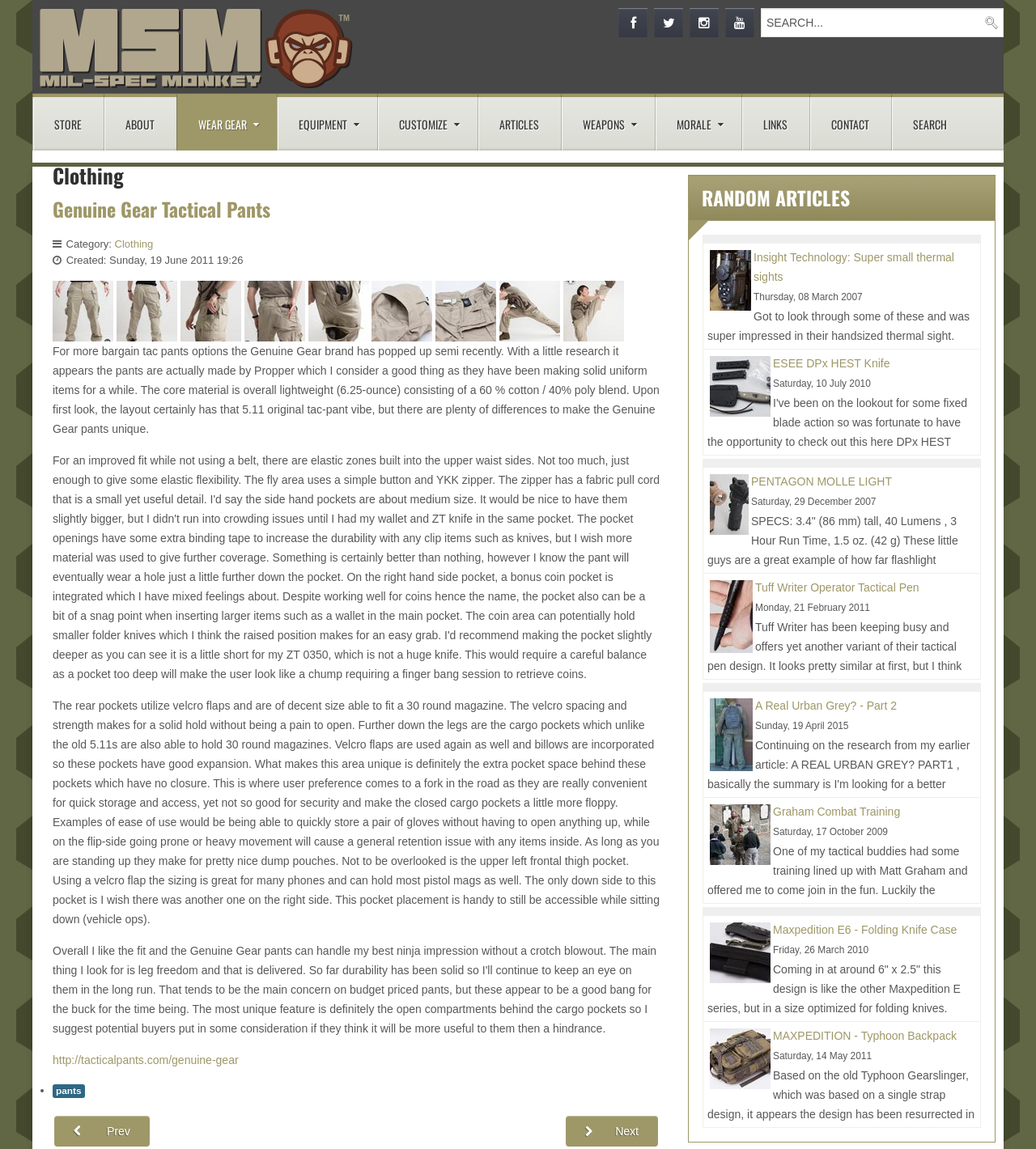Bounding box coordinates should be in the format (top-left x, top-left y, bottom-right x, bottom-right y) and all values should be floating point numbers between 0 and 1. Determine the bounding box coordinate for the UI element described as: Tuff Writer Operator Tactical Pen

[0.729, 0.506, 0.887, 0.517]